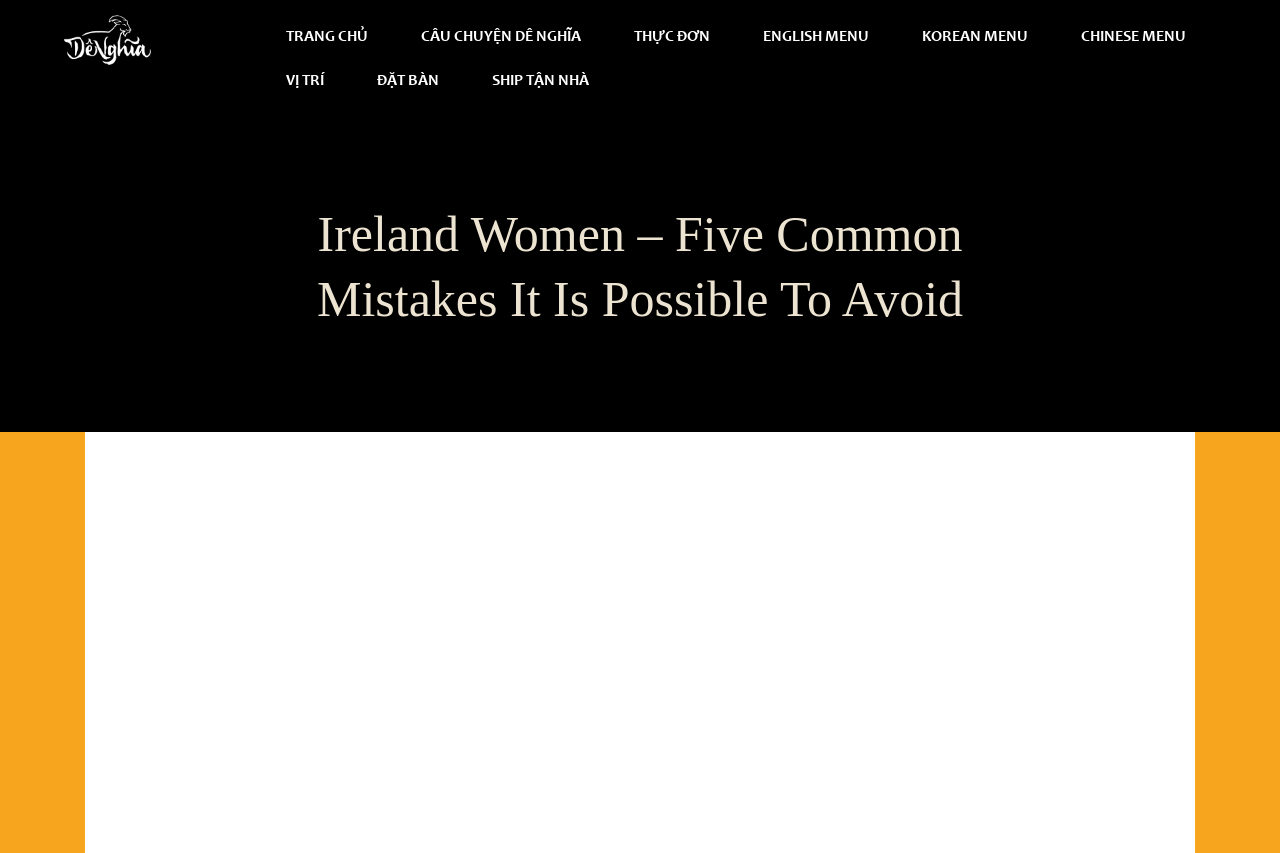Return the bounding box coordinates of the UI element that corresponds to this description: "Follow us on twitter". The coordinates must be given as four float numbers in the range of 0 and 1, [left, top, right, bottom].

None